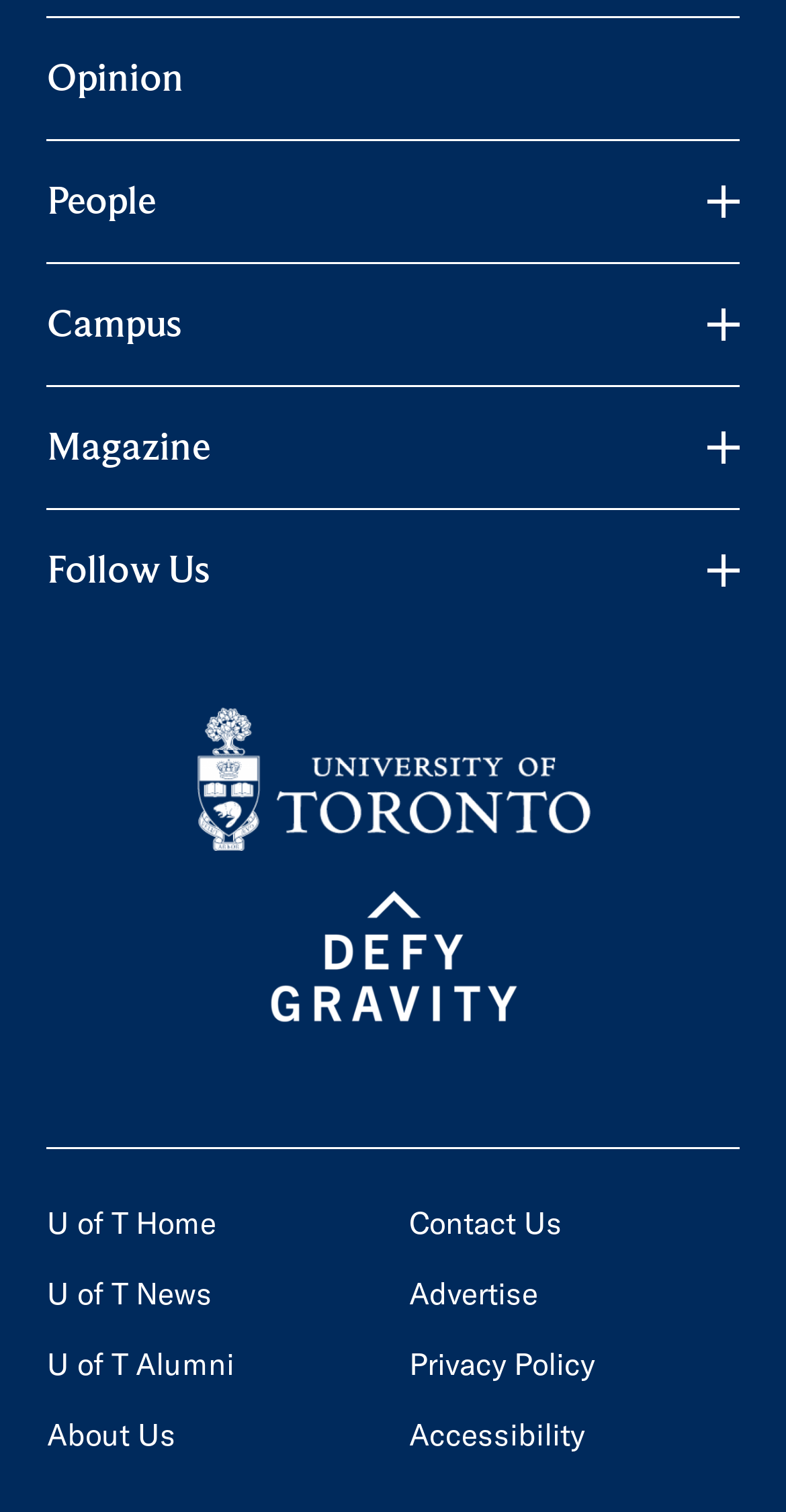Determine the bounding box coordinates of the clickable region to execute the instruction: "Click Opinion". The coordinates should be four float numbers between 0 and 1, denoted as [left, top, right, bottom].

[0.06, 0.036, 0.234, 0.068]